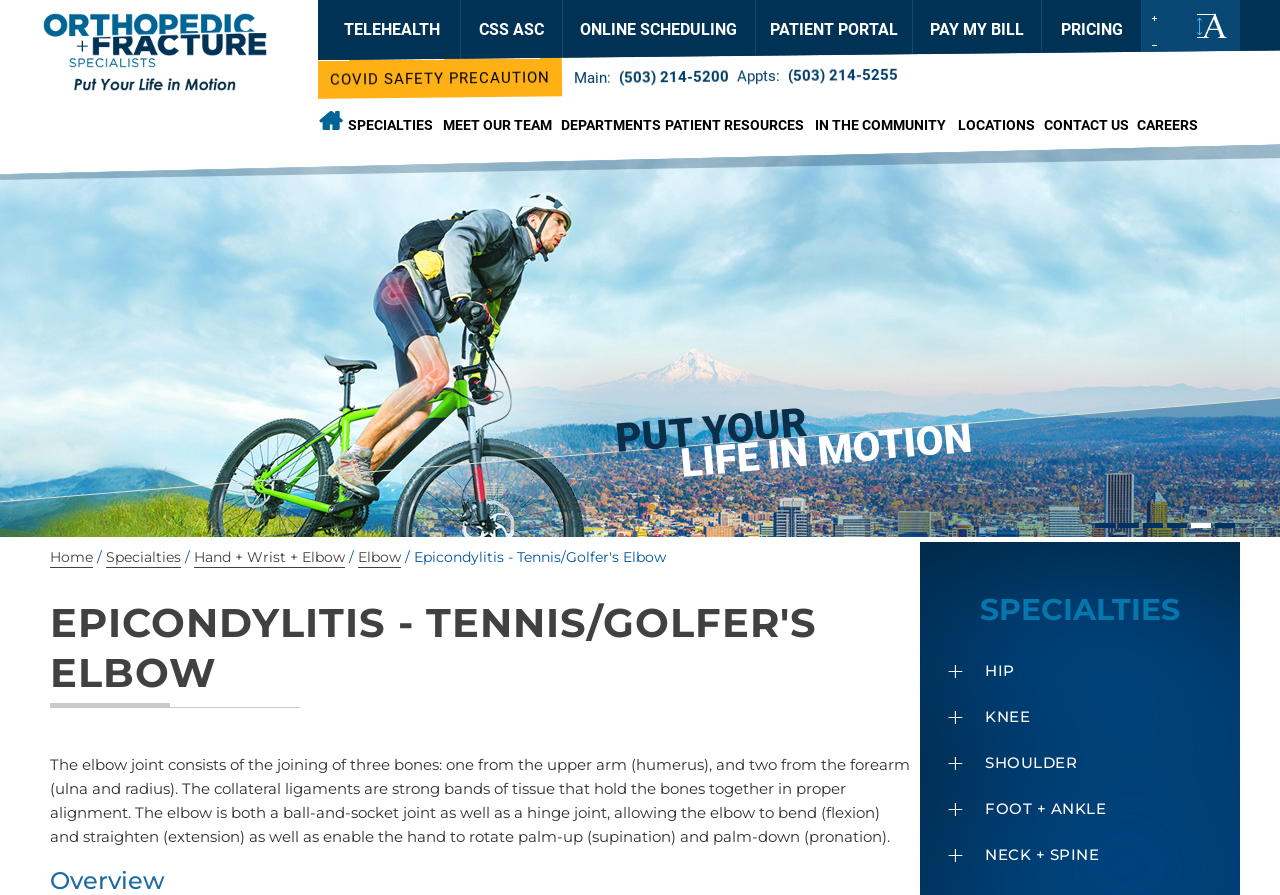Locate the bounding box of the UI element described by: "Shoulder" in the given webpage screenshot.

[0.719, 0.827, 0.969, 0.878]